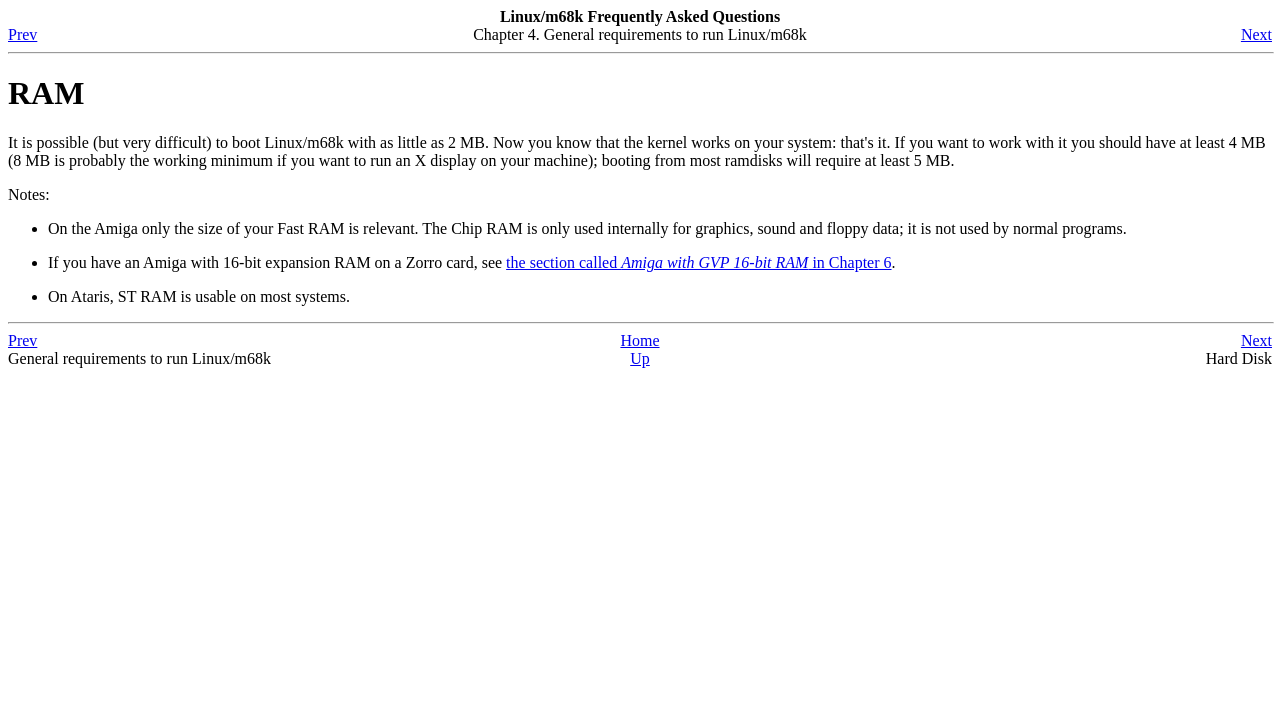Determine the bounding box coordinates of the clickable element necessary to fulfill the instruction: "go to the section called Amiga with GVP 16-bit RAM in Chapter 6". Provide the coordinates as four float numbers within the 0 to 1 range, i.e., [left, top, right, bottom].

[0.395, 0.351, 0.696, 0.374]